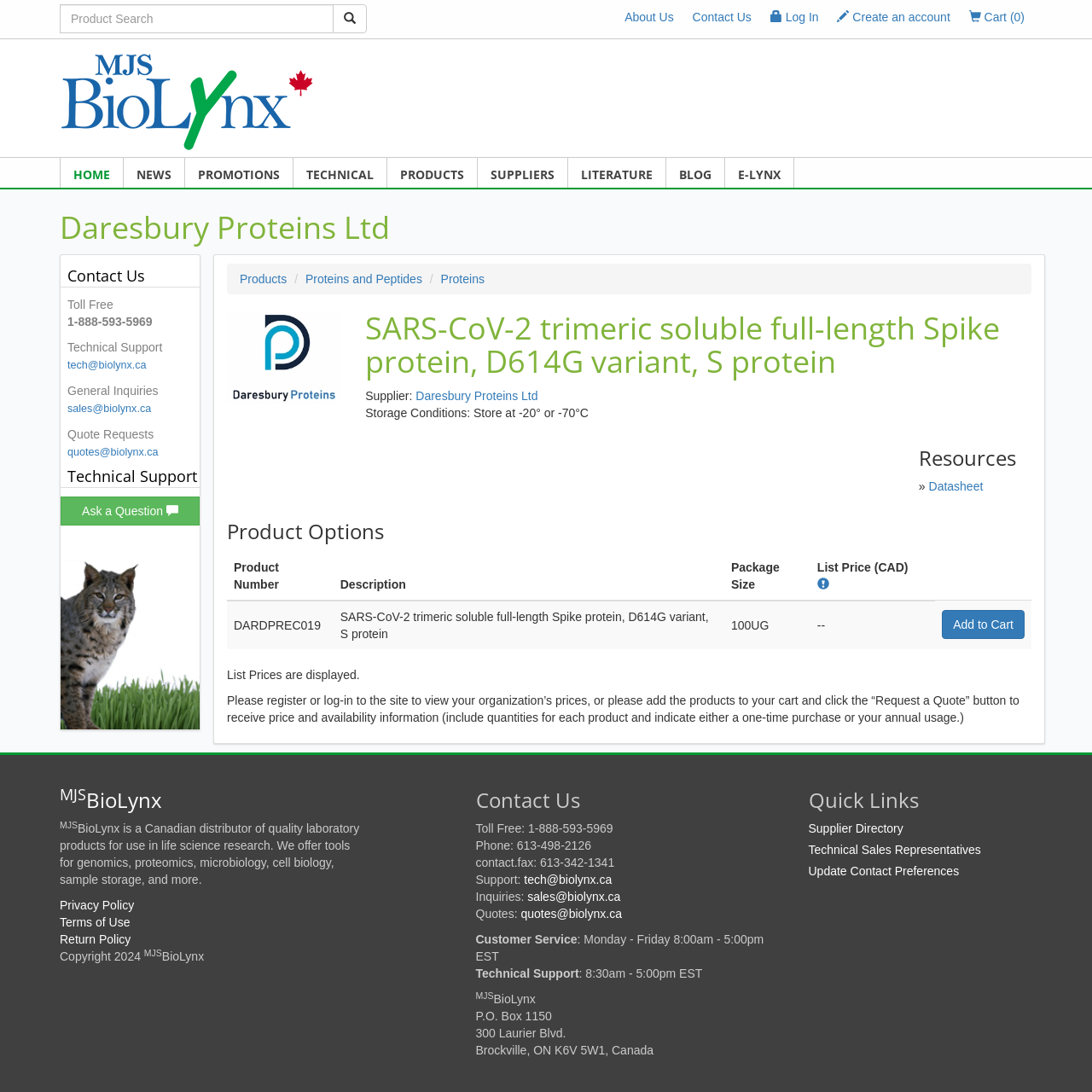Identify the bounding box coordinates of the element that should be clicked to fulfill this task: "Click on the BUSINESS category". The coordinates should be provided as four float numbers between 0 and 1, i.e., [left, top, right, bottom].

None